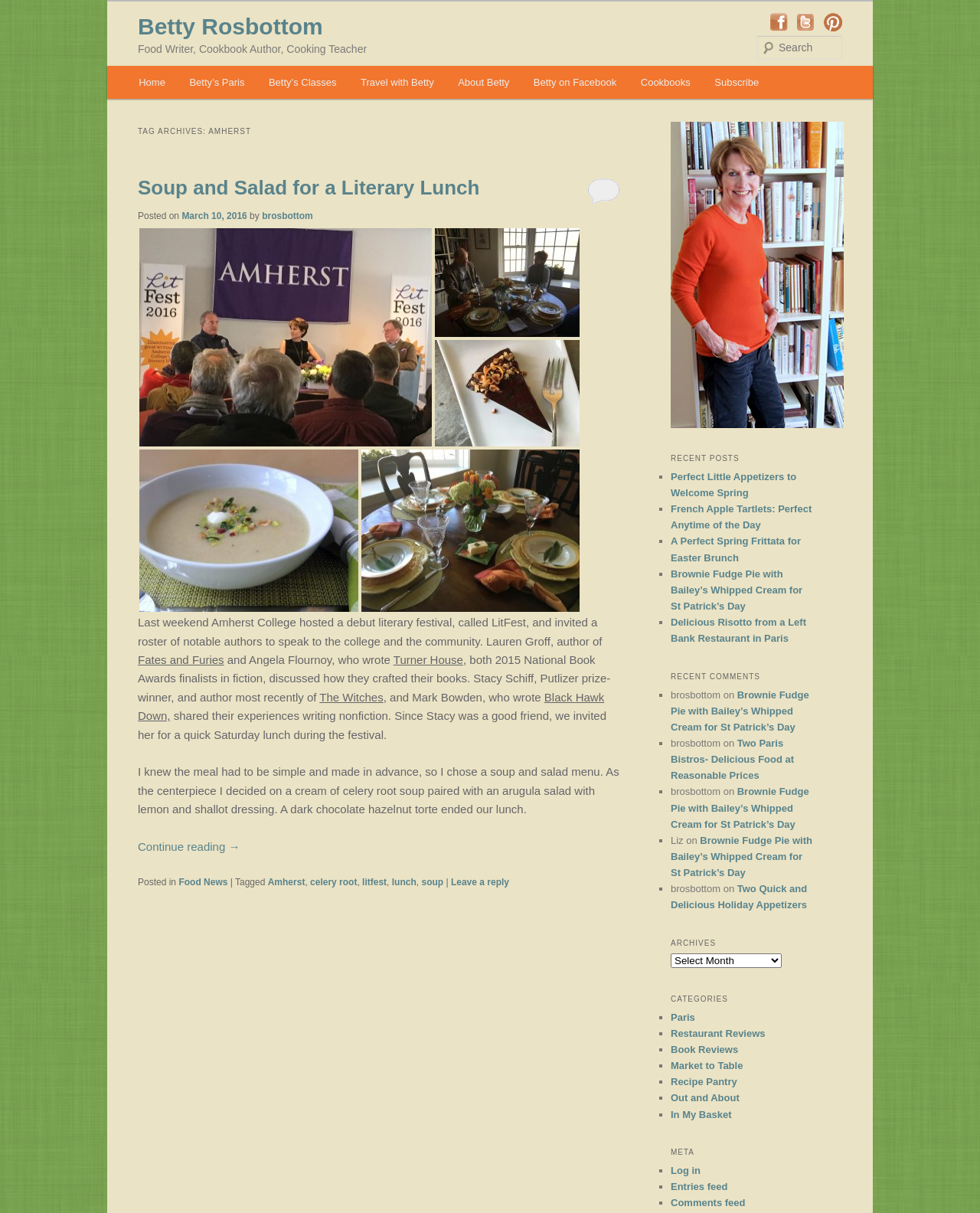Respond with a single word or phrase for the following question: 
What is the topic of the literary festival mentioned in the article?

LitFest